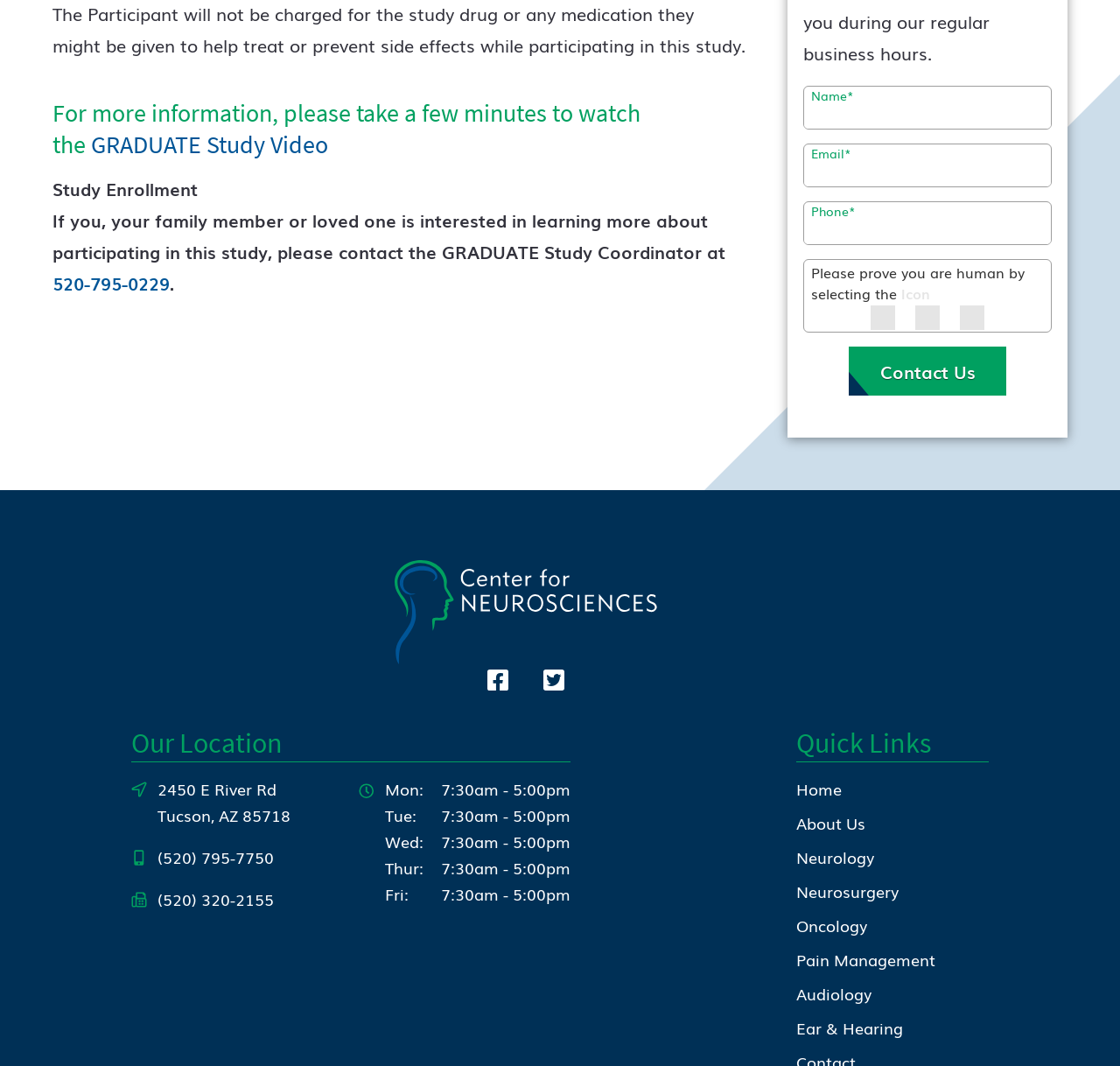What are the hours of operation for the Center for Neurosciences?
Refer to the image and answer the question using a single word or phrase.

7:30am - 5:00pm